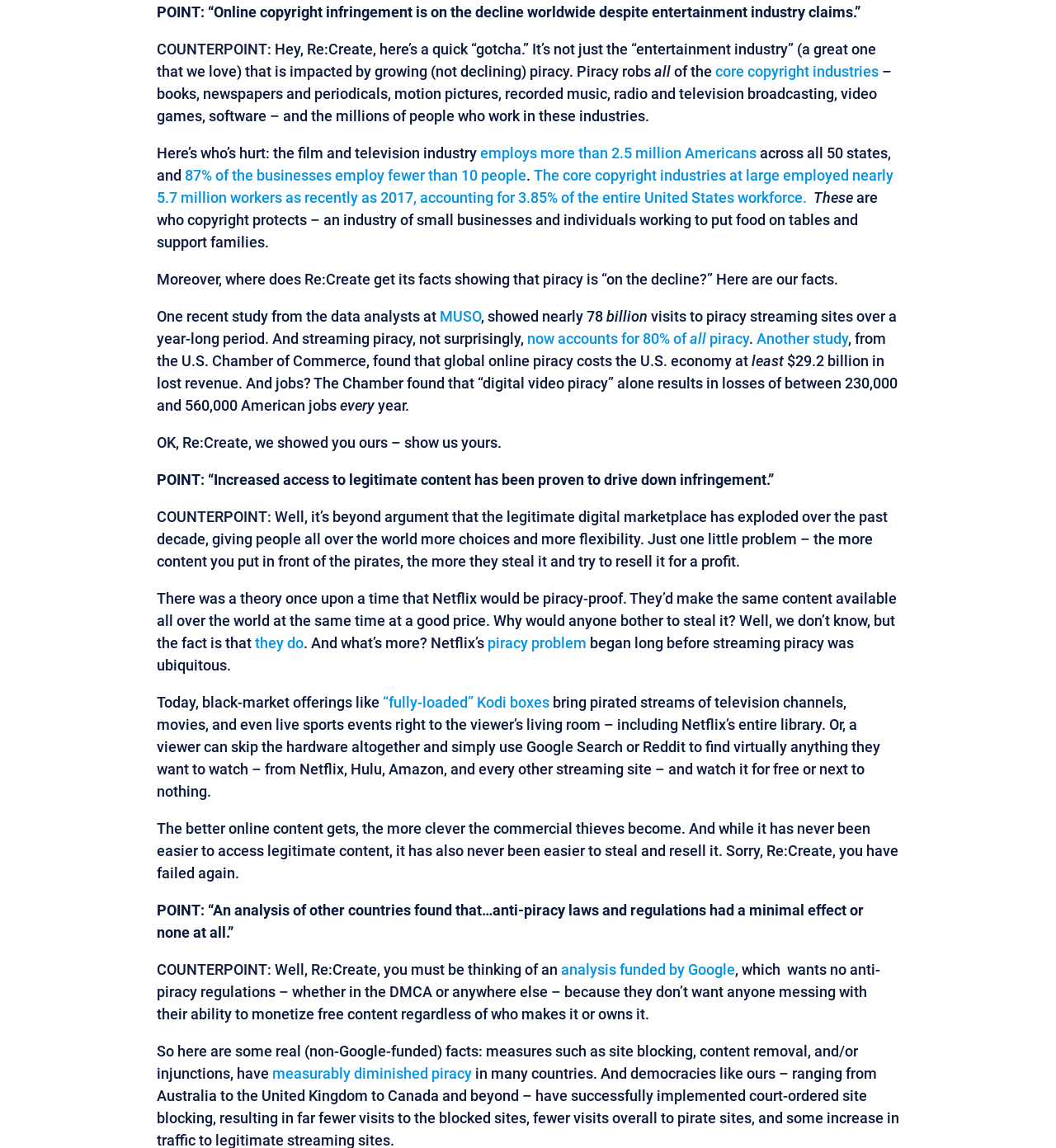Answer briefly with one word or phrase:
How many Americans are employed in the film and television industry?

2.5 million